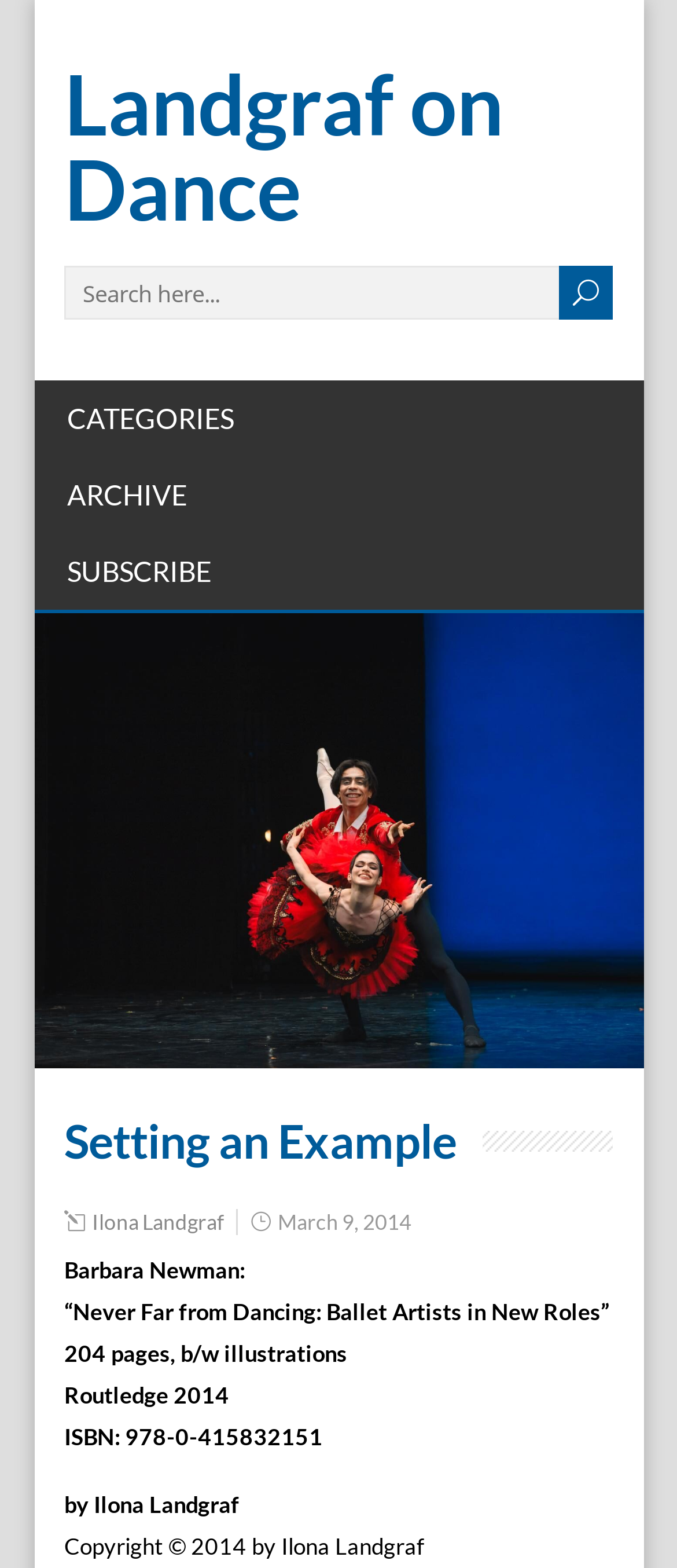What is the category of the blog post?
Using the visual information, respond with a single word or phrase.

Archive